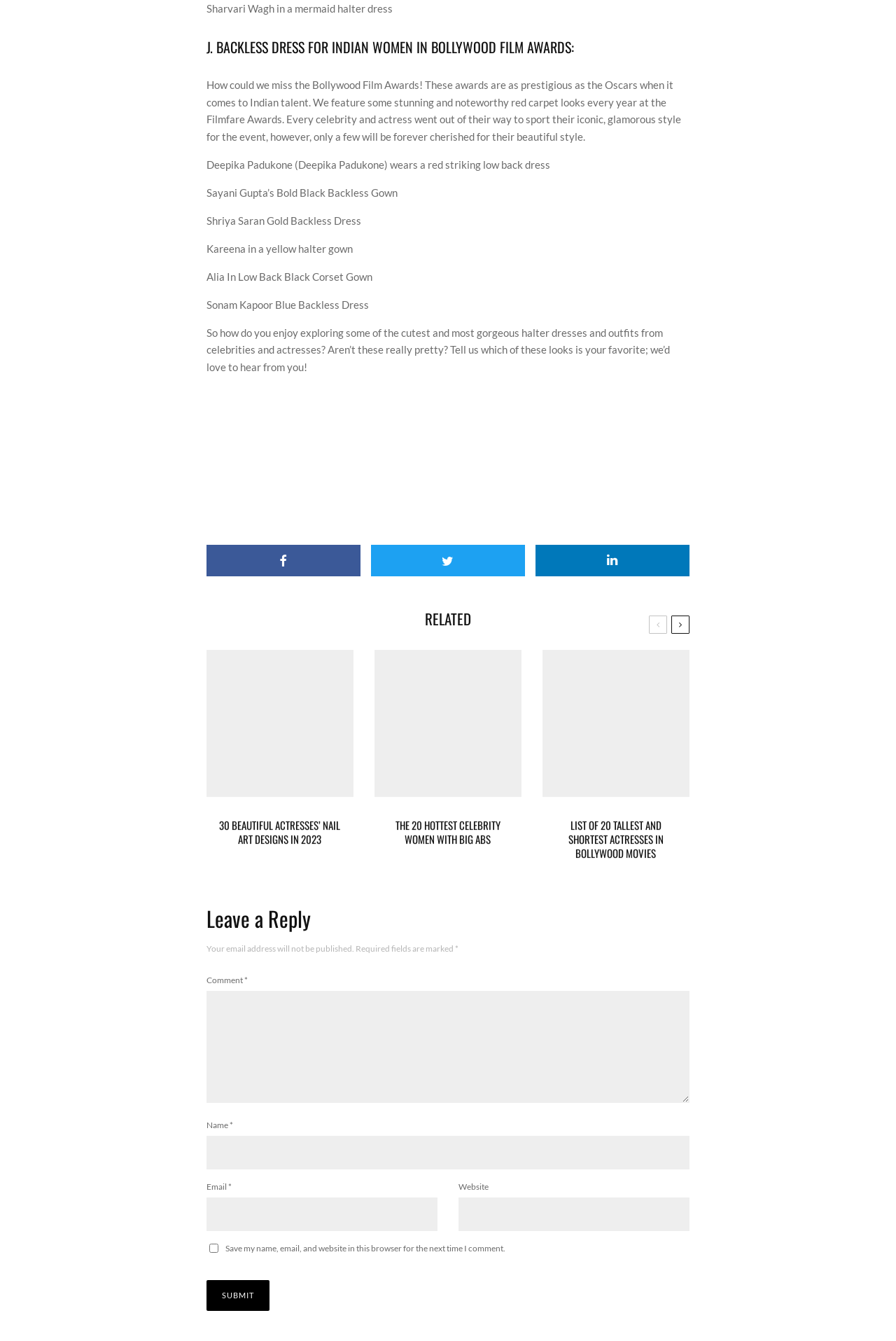What is the color of Deepika Padukone's dress?
From the image, respond with a single word or phrase.

Red